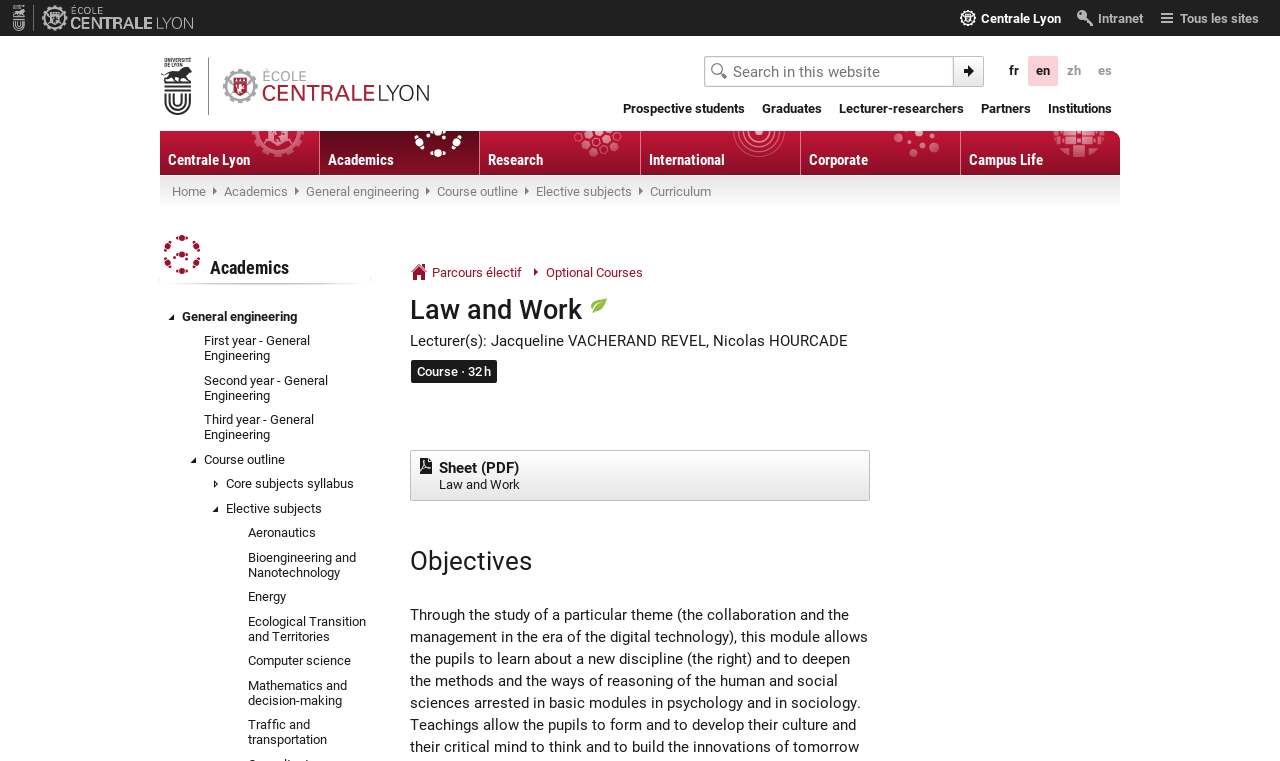Refer to the image and provide a thorough answer to this question:
What is the purpose of the search box?

The search box is located in the top-right corner of the webpage, and it has a placeholder text 'Search in this website'. This implies that the search box is intended to be used for searching within the current website.